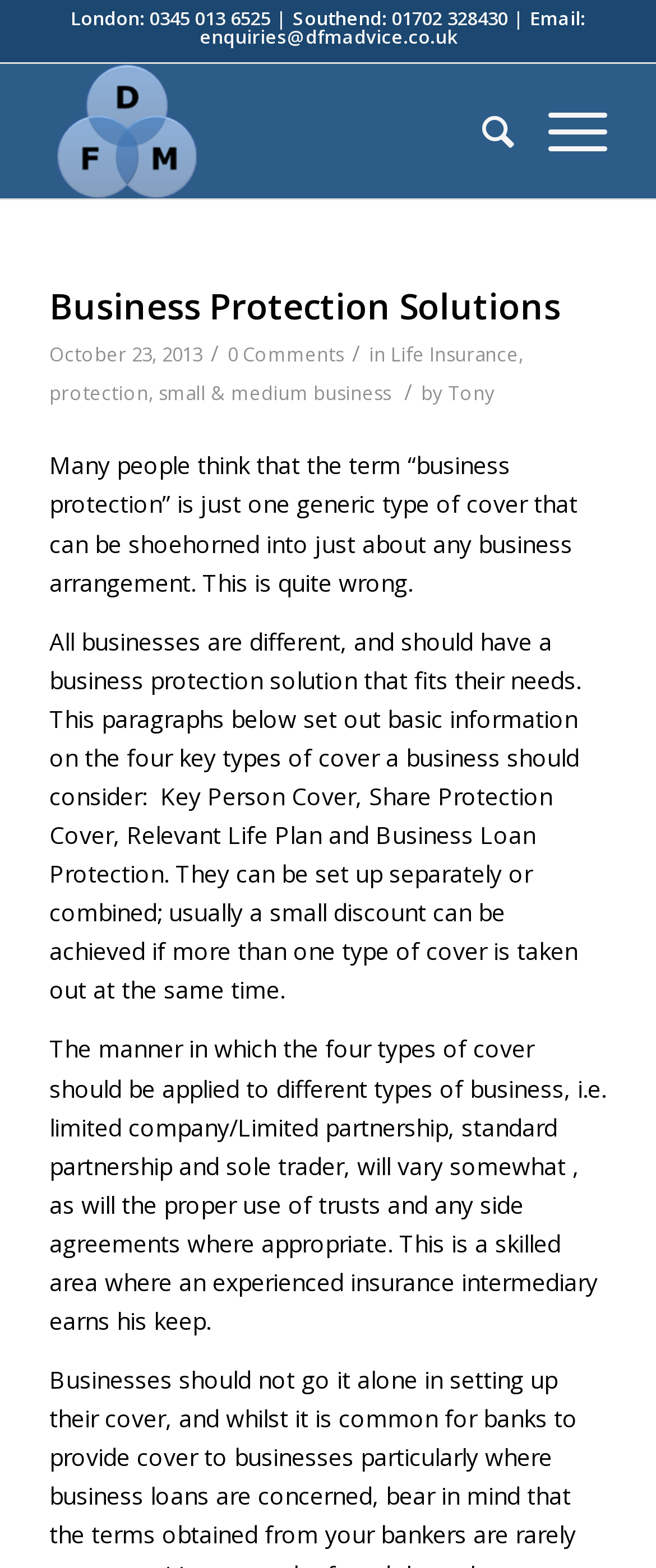Find the bounding box coordinates for the HTML element specified by: "alt="Devine Financial Management Ltd"".

[0.075, 0.041, 0.755, 0.127]